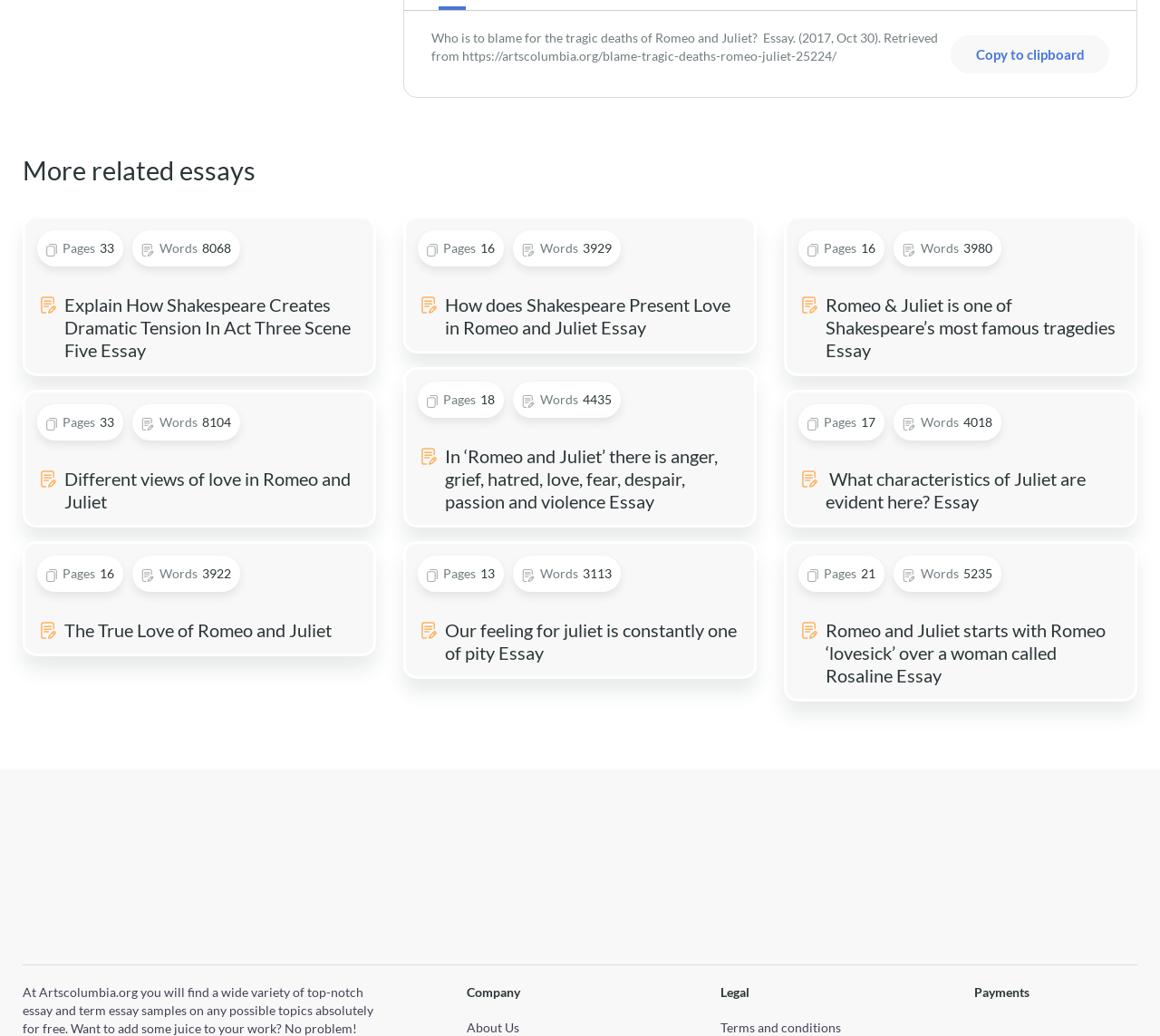Determine the bounding box coordinates of the clickable element necessary to fulfill the instruction: "Learn more about the company". Provide the coordinates as four float numbers within the 0 to 1 range, i.e., [left, top, right, bottom].

[0.402, 0.972, 0.448, 0.987]